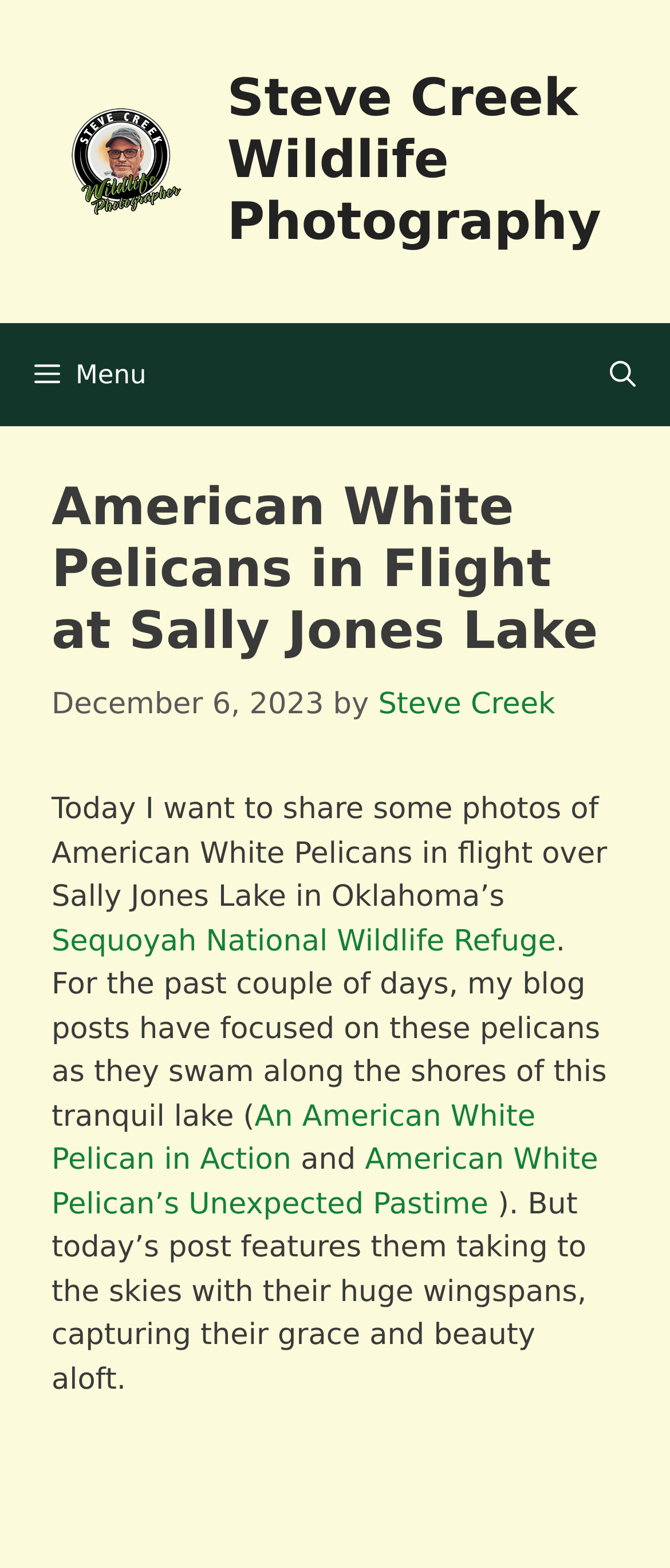Please identify the bounding box coordinates of the element's region that should be clicked to execute the following instruction: "Go to Get a quote". The bounding box coordinates must be four float numbers between 0 and 1, i.e., [left, top, right, bottom].

None